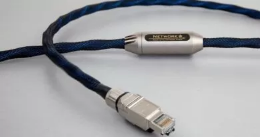Provide a one-word or brief phrase answer to the question:
What type of insulation is used in the cable?

Teflon